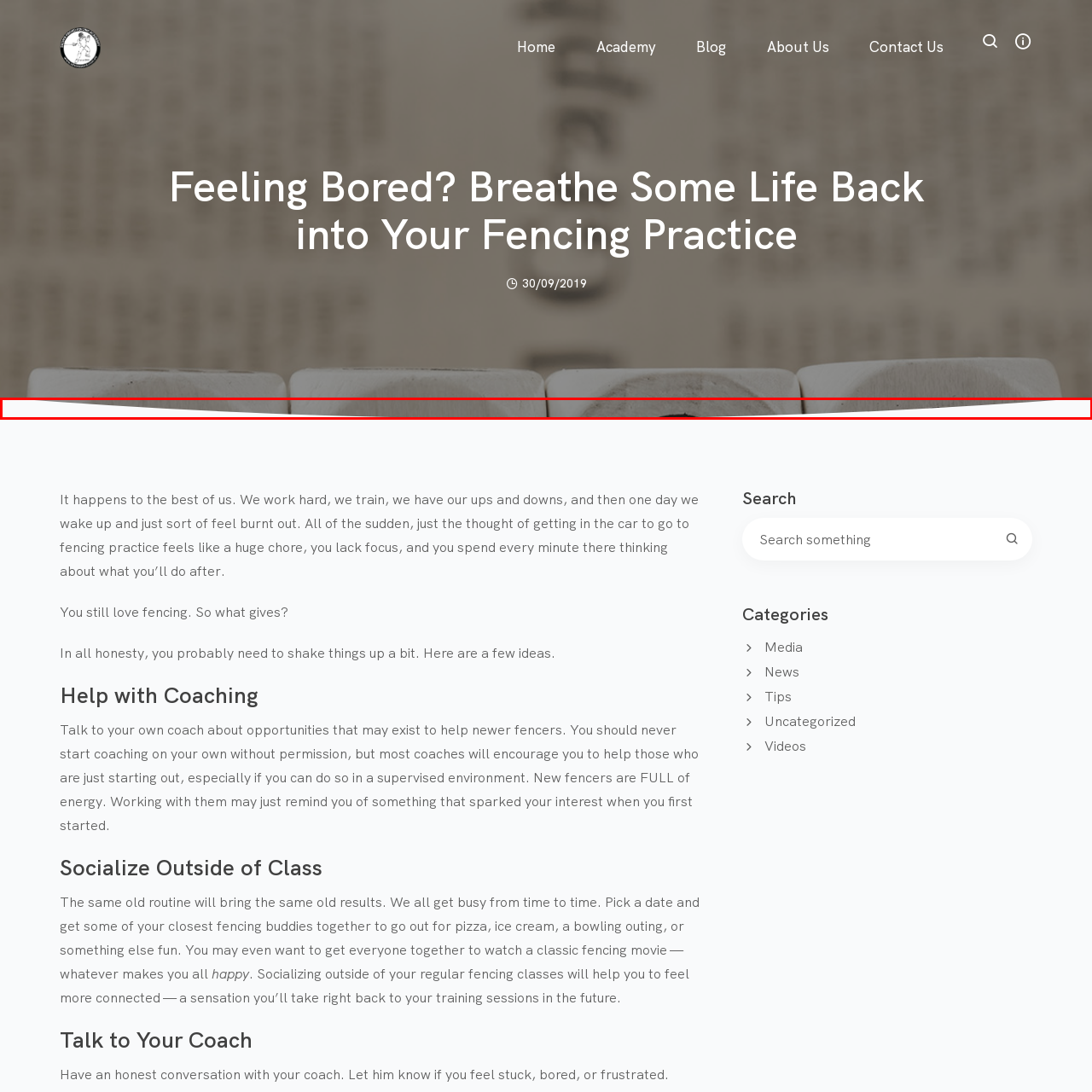Provide a detailed account of the visual content within the red-outlined section of the image.

The image, located within the section titled "Feeling Bored? Breathe Some Life Back into Your Fencing Practice," captures a wooden surface that appears smooth and slightly weathered, evoking a sense of calm and focus. This imagery complements the article’s theme of rejuvenating one's fencing practice amid feelings of burnout. The overall aesthetic suggests a traditional fencing environment, inviting readers to connect emotionally with the topic. The content encourages fencers to consider new approaches to their training, emphasizing the importance of revitalization in their passion for the sport.